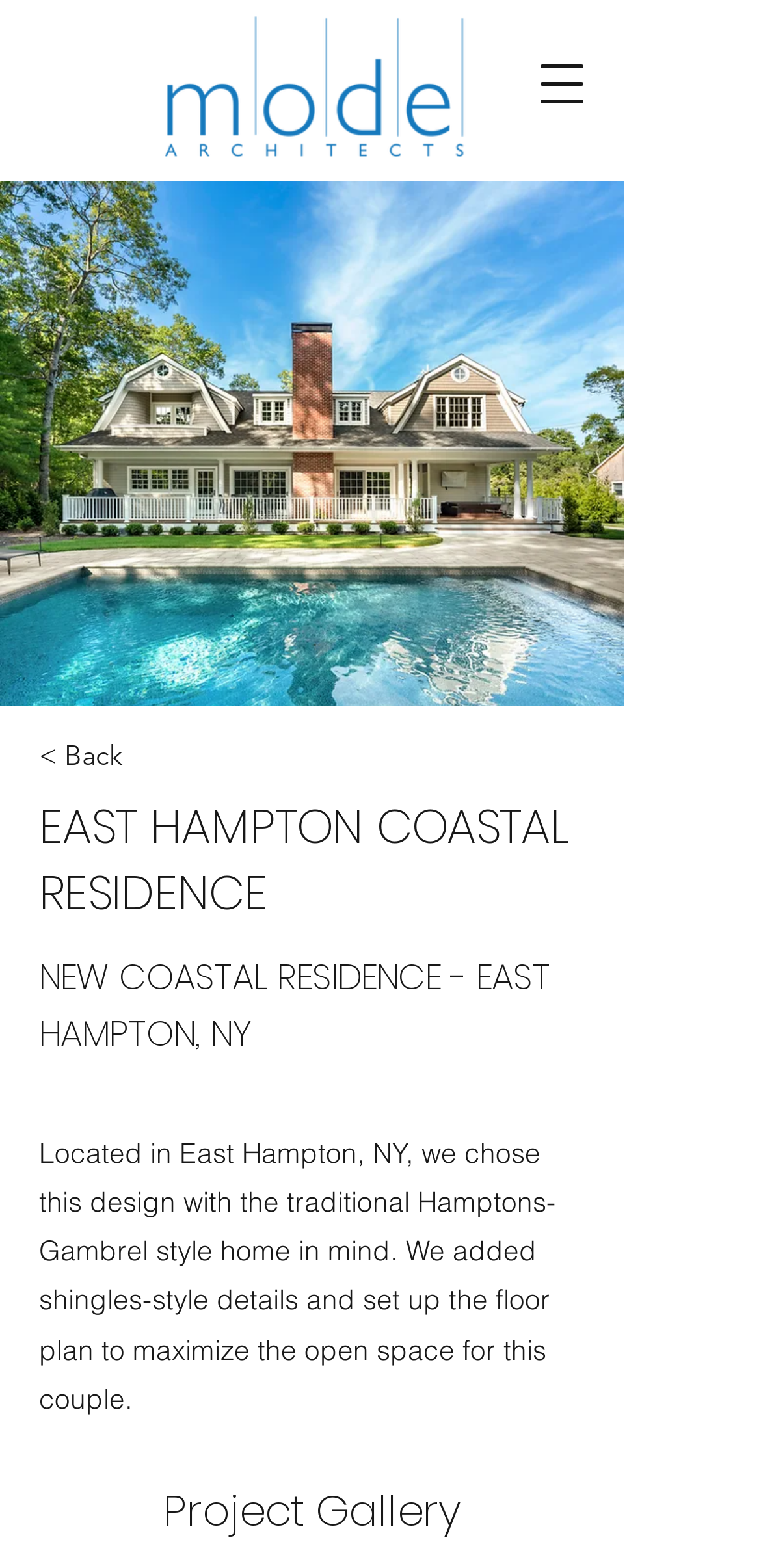What is the purpose of the floor plan? Look at the image and give a one-word or short phrase answer.

To maximize open space